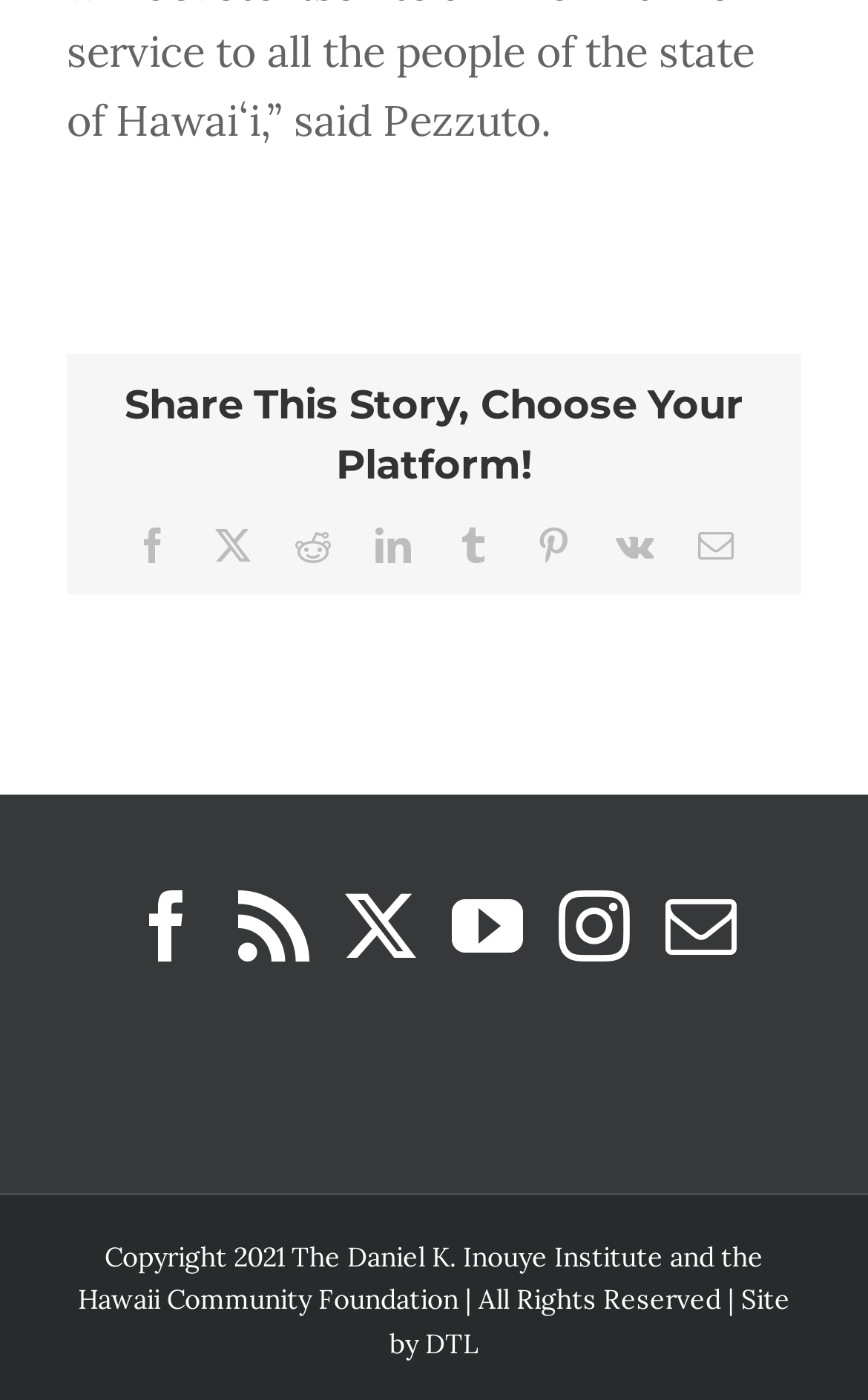How many social media links are provided?
Give a single word or phrase as your answer by examining the image.

8